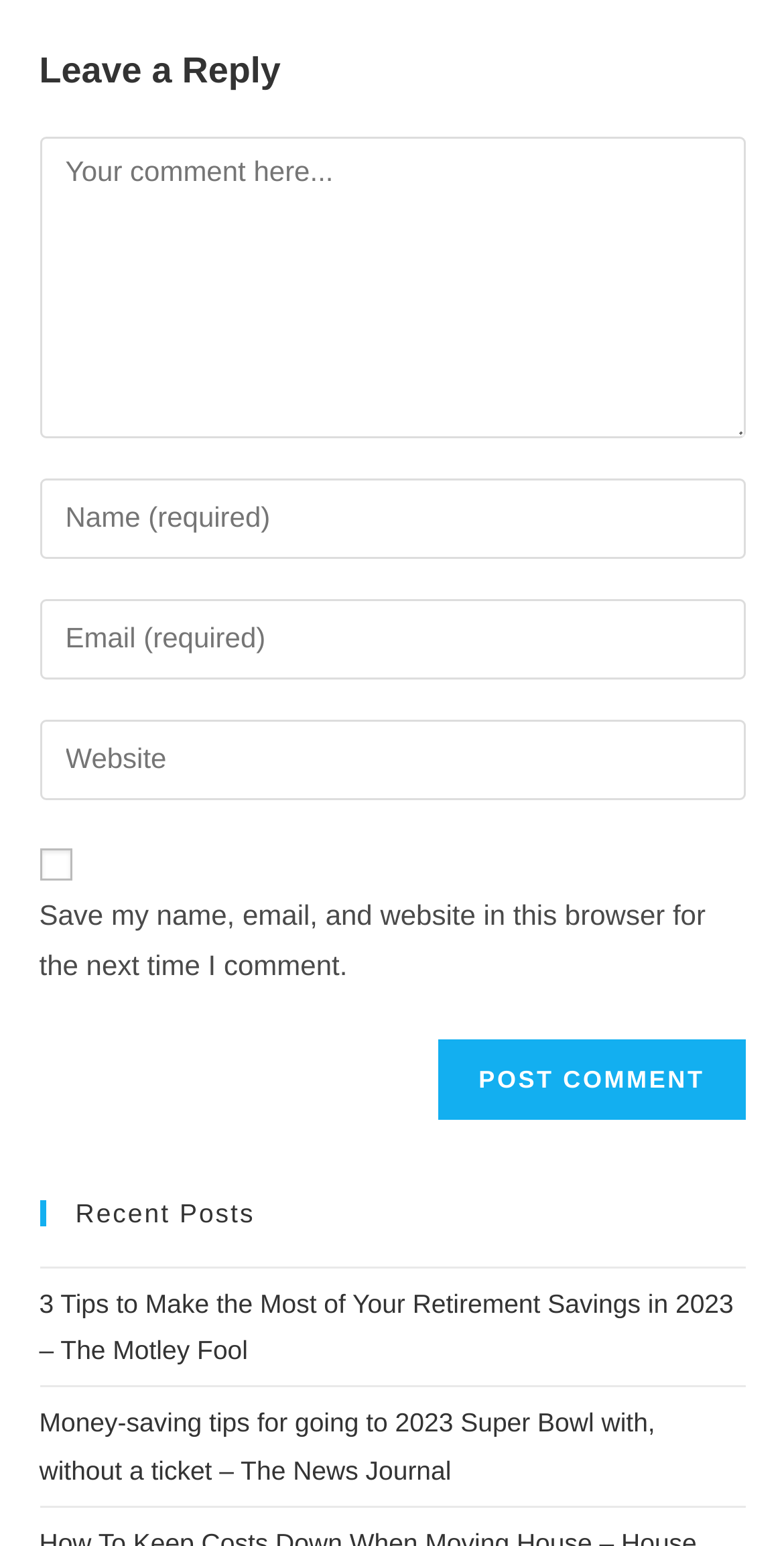What is the label of the checkbox?
Based on the image, provide a one-word or brief-phrase response.

Save my name, email, and website in this browser for the next time I comment.